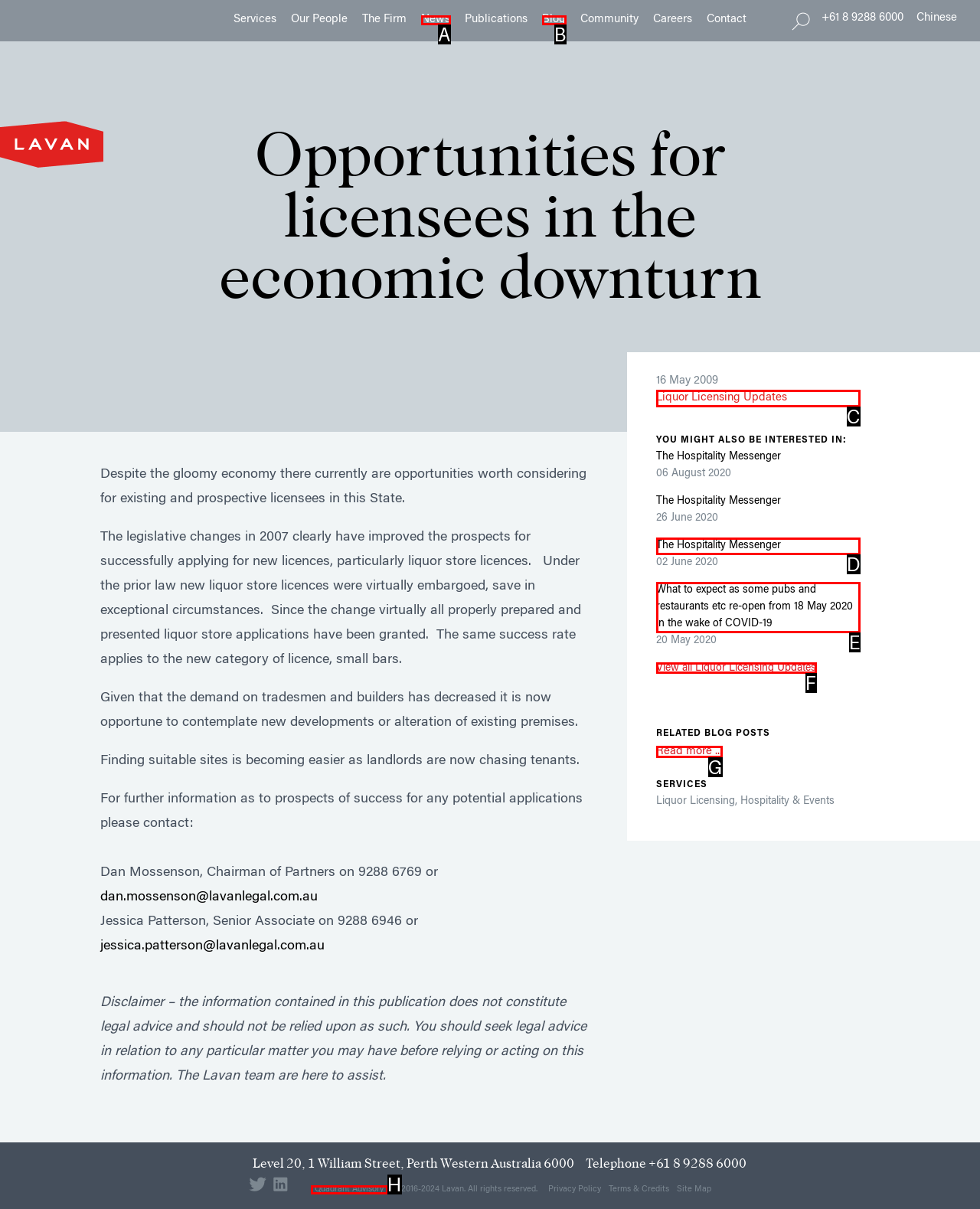Identify the letter of the UI element you need to select to accomplish the task: View all Liquor Licensing Updates.
Respond with the option's letter from the given choices directly.

F